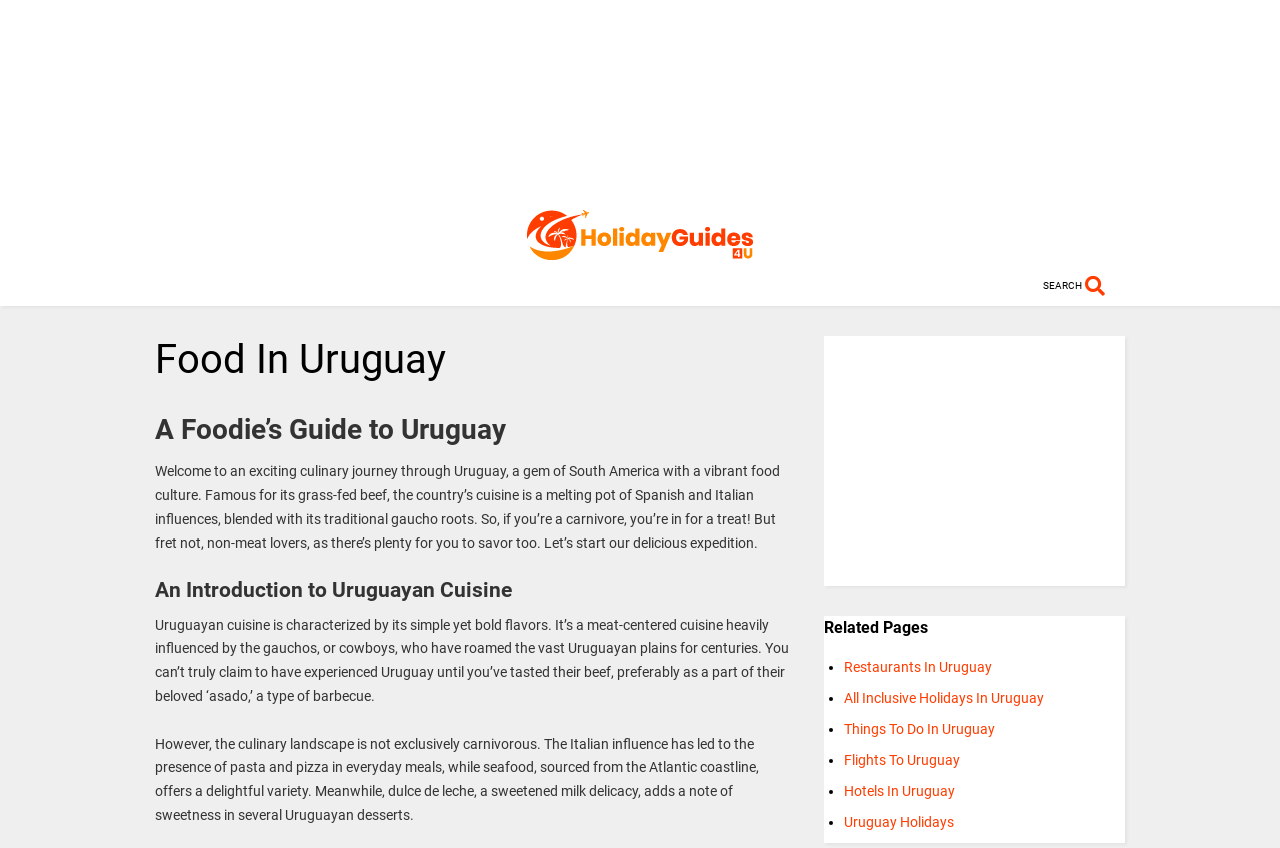Provide a one-word or short-phrase answer to the question:
What is the focus of the webpage?

Food in Uruguay